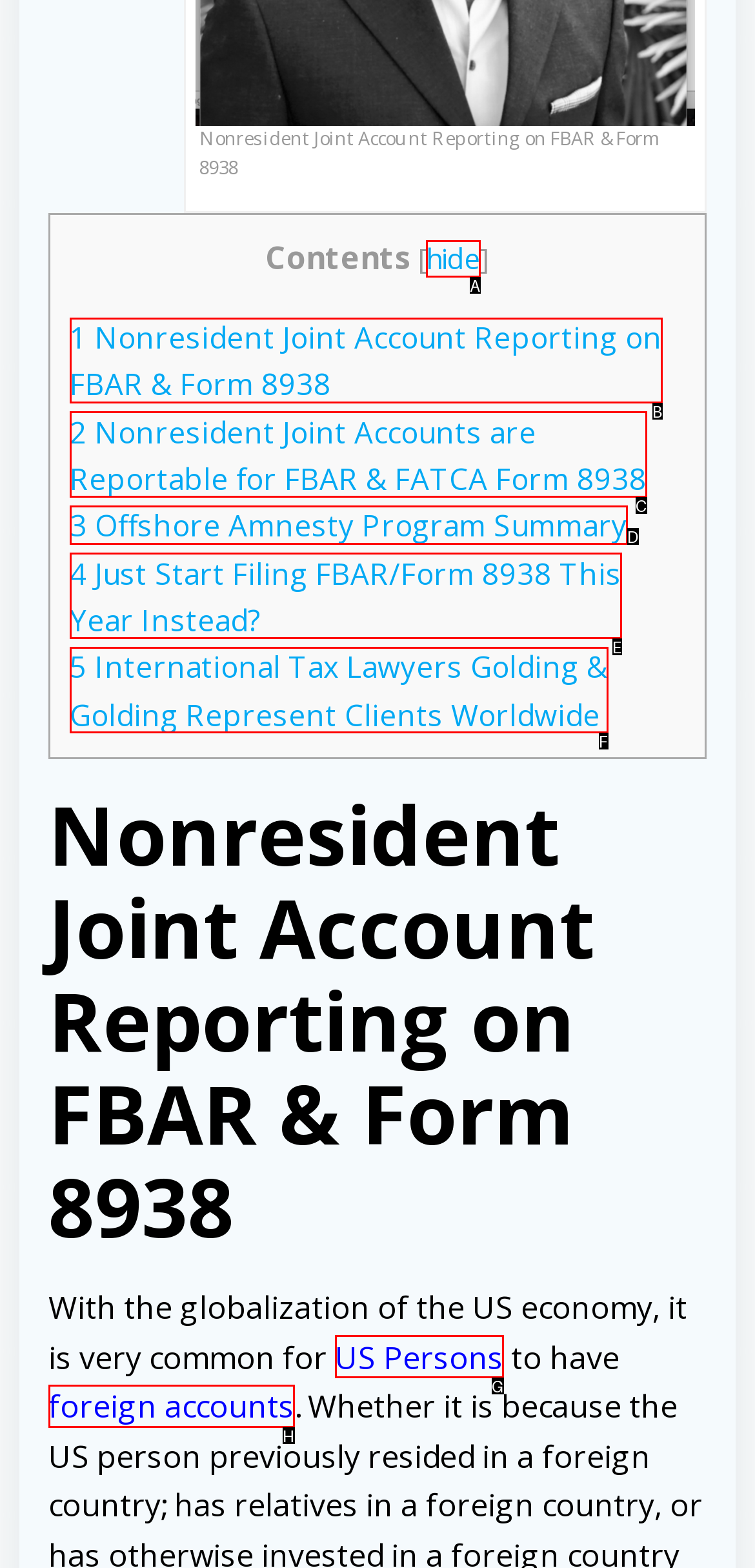Identify the option that corresponds to the description: aria-label="Open menu" 
Provide the letter of the matching option from the available choices directly.

None